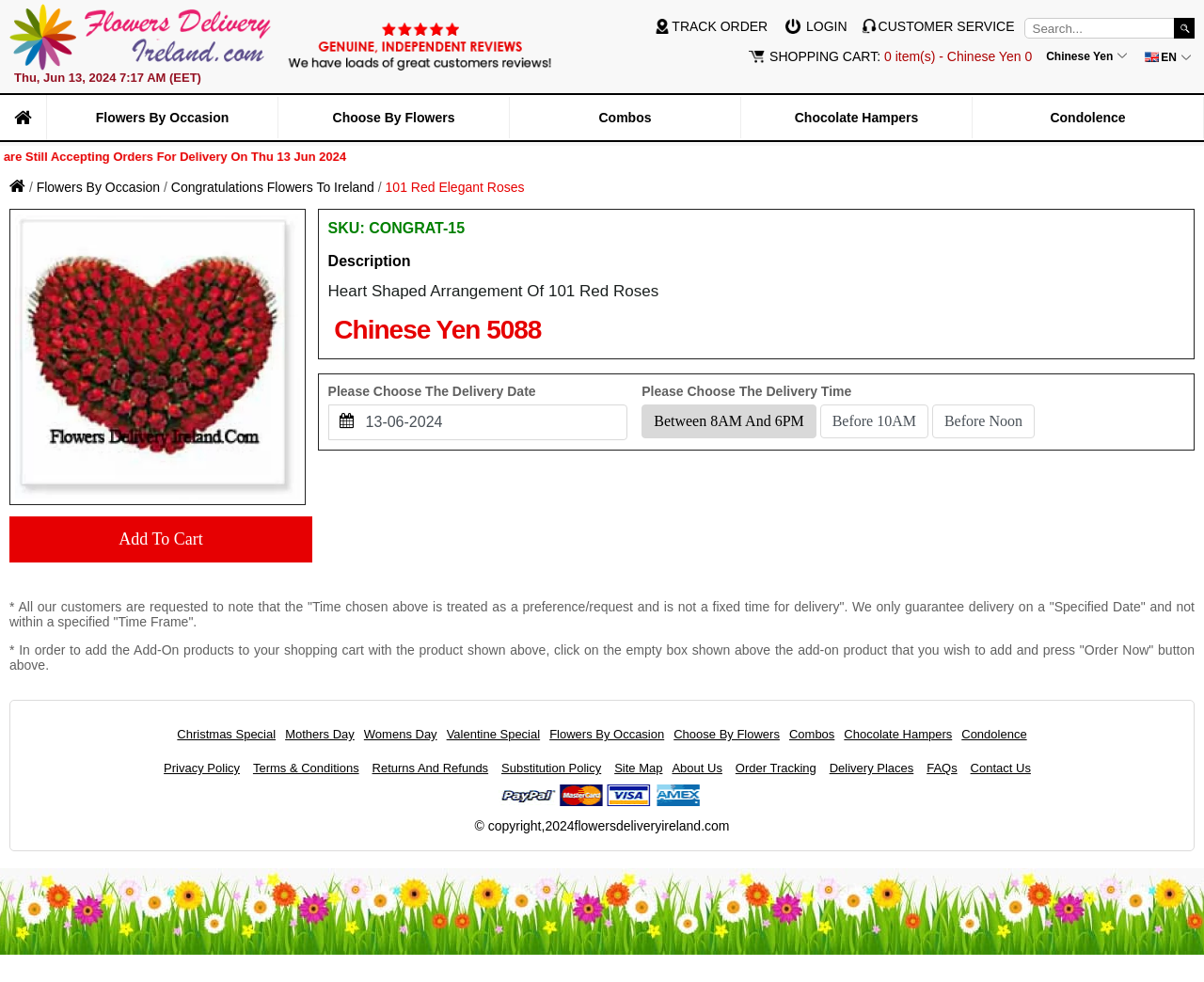Locate and extract the text of the main heading on the webpage.

Heart Shaped Arrangement Of 101 Red Roses